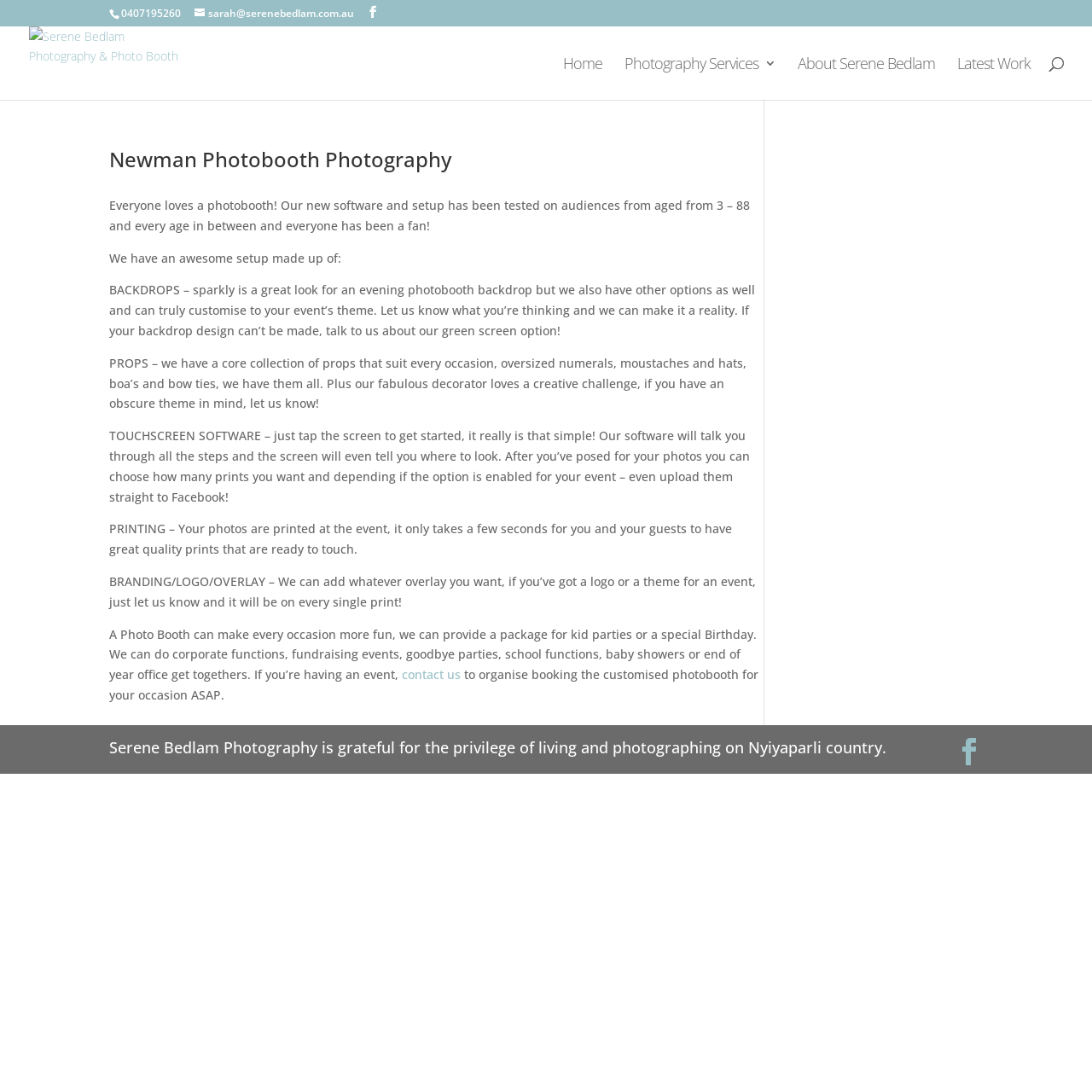Please locate the bounding box coordinates of the element that should be clicked to complete the given instruction: "Click the 'Home' link".

[0.516, 0.052, 0.552, 0.091]